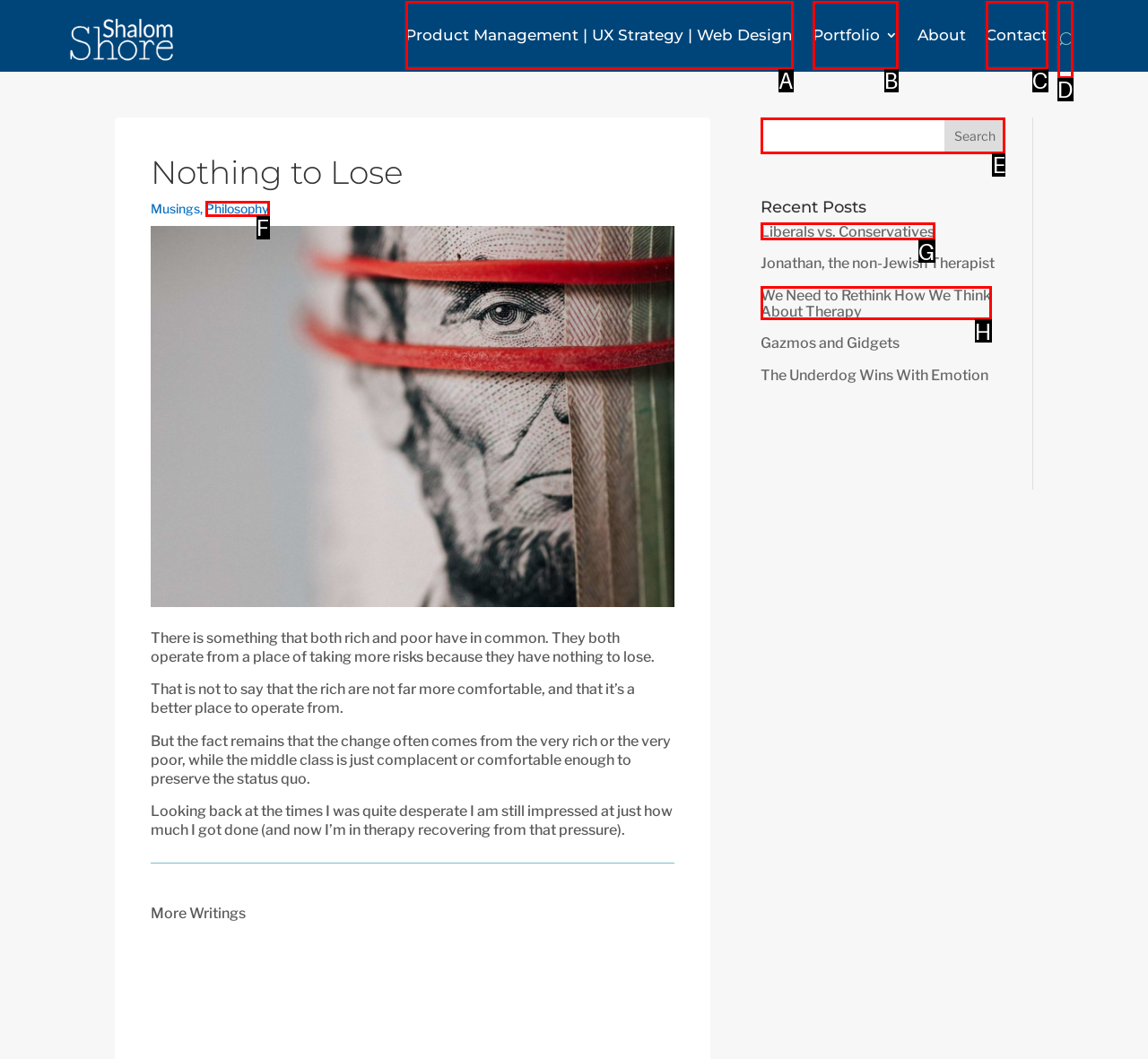Find the HTML element that matches the description provided: Liberals vs. Conservatives
Answer using the corresponding option letter.

G